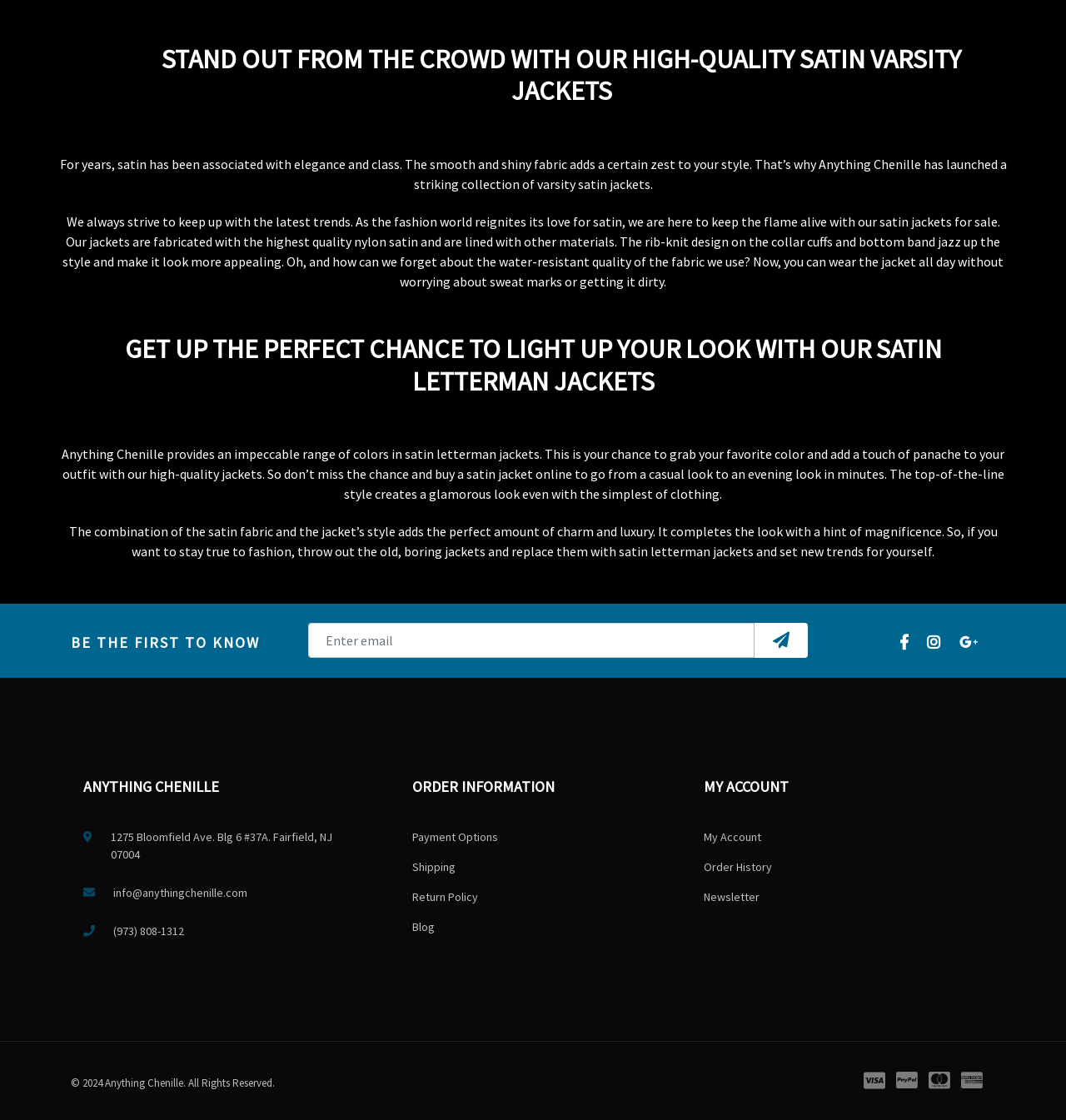What is the theme of the jackets sold on this website?
Please provide a comprehensive answer to the question based on the webpage screenshot.

The answer can be inferred from the headings 'STAND OUT FROM THE CROWD WITH OUR HIGH-QUALITY SATIN VARSITY JACKETS' and 'GET UP THE PERFECT CHANCE TO LIGHT UP YOUR LOOK WITH OUR SATIN LETTERMAN JACKETS', which suggest that the theme of the jackets sold on this website is varsity.